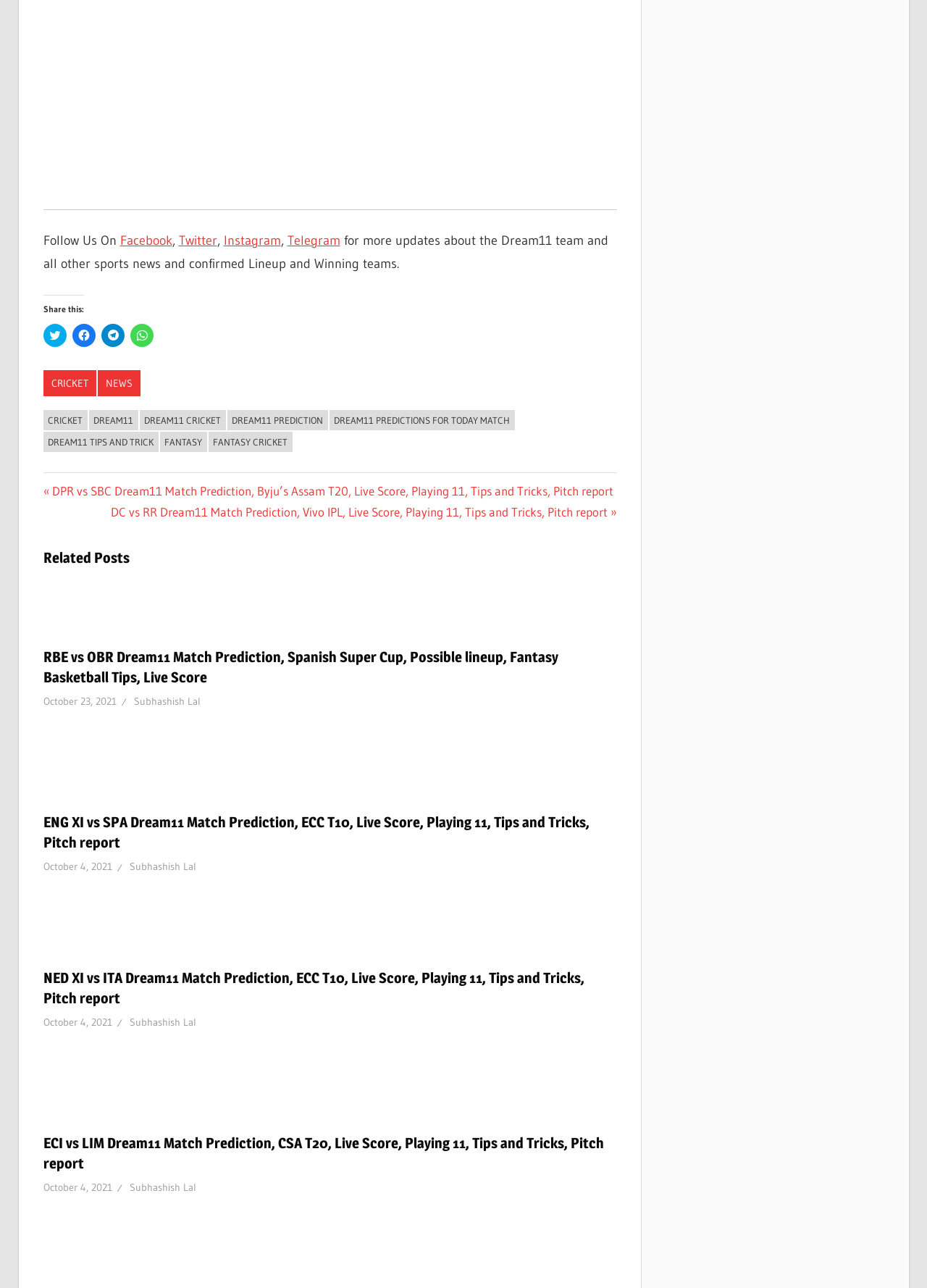Can you find the bounding box coordinates for the element that needs to be clicked to execute this instruction: "Check the post about ENG XI vs SPA Dream11 Match Prediction"? The coordinates should be given as four float numbers between 0 and 1, i.e., [left, top, right, bottom].

[0.046, 0.571, 0.17, 0.631]